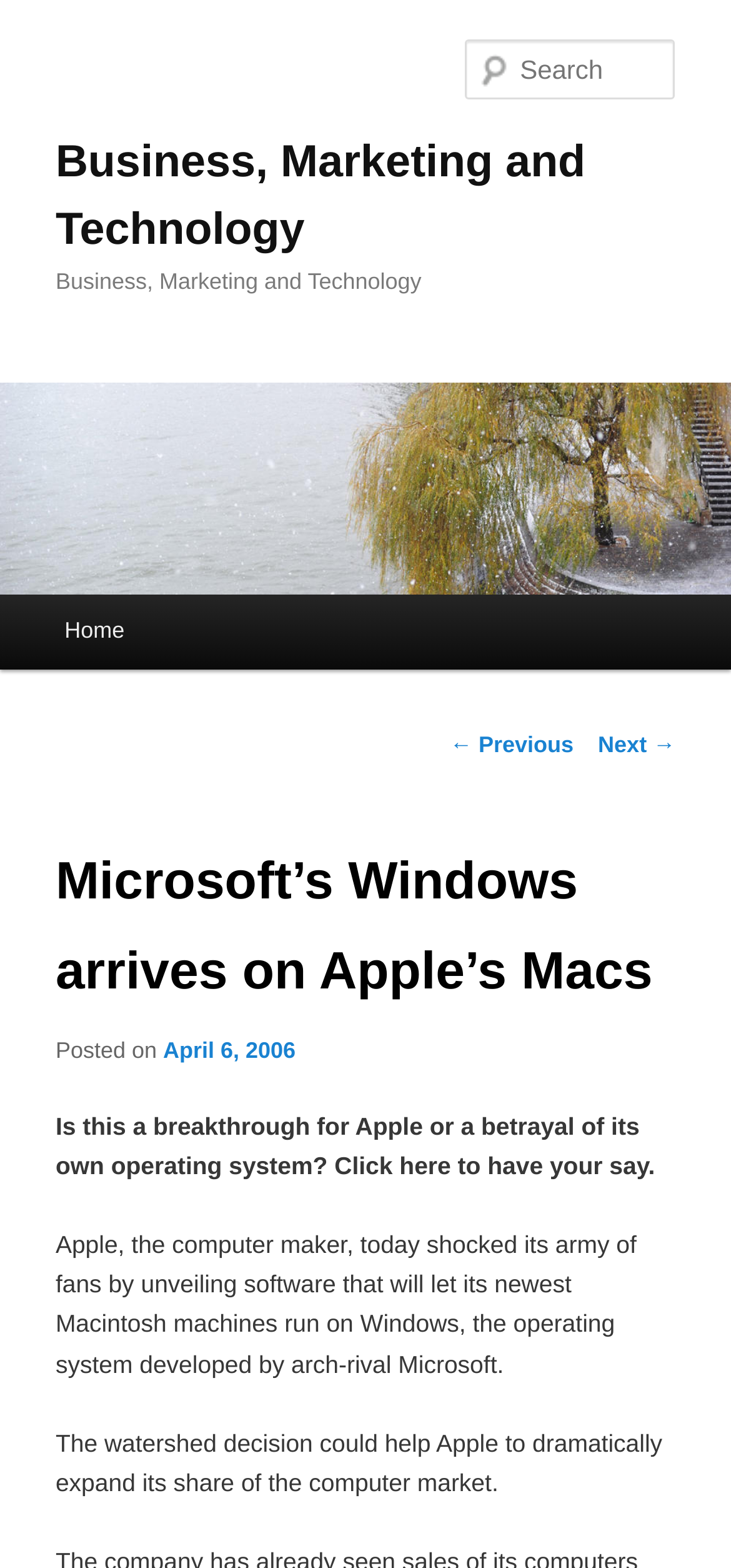What is the date of the article?
Please provide a single word or phrase based on the screenshot.

April 6, 2006